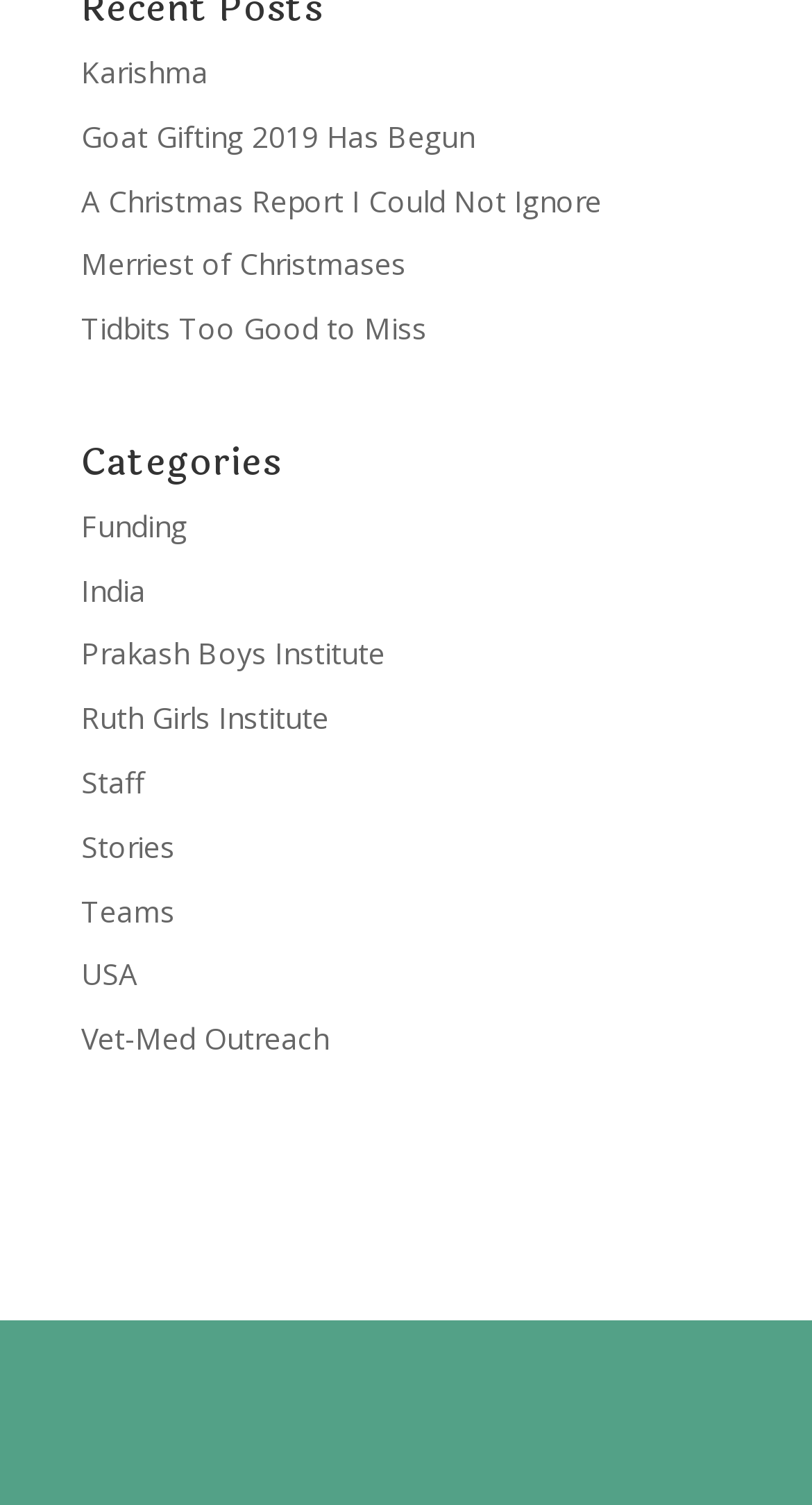Please identify the bounding box coordinates of the element's region that should be clicked to execute the following instruction: "View the 'Funding' category". The bounding box coordinates must be four float numbers between 0 and 1, i.e., [left, top, right, bottom].

[0.1, 0.336, 0.231, 0.362]